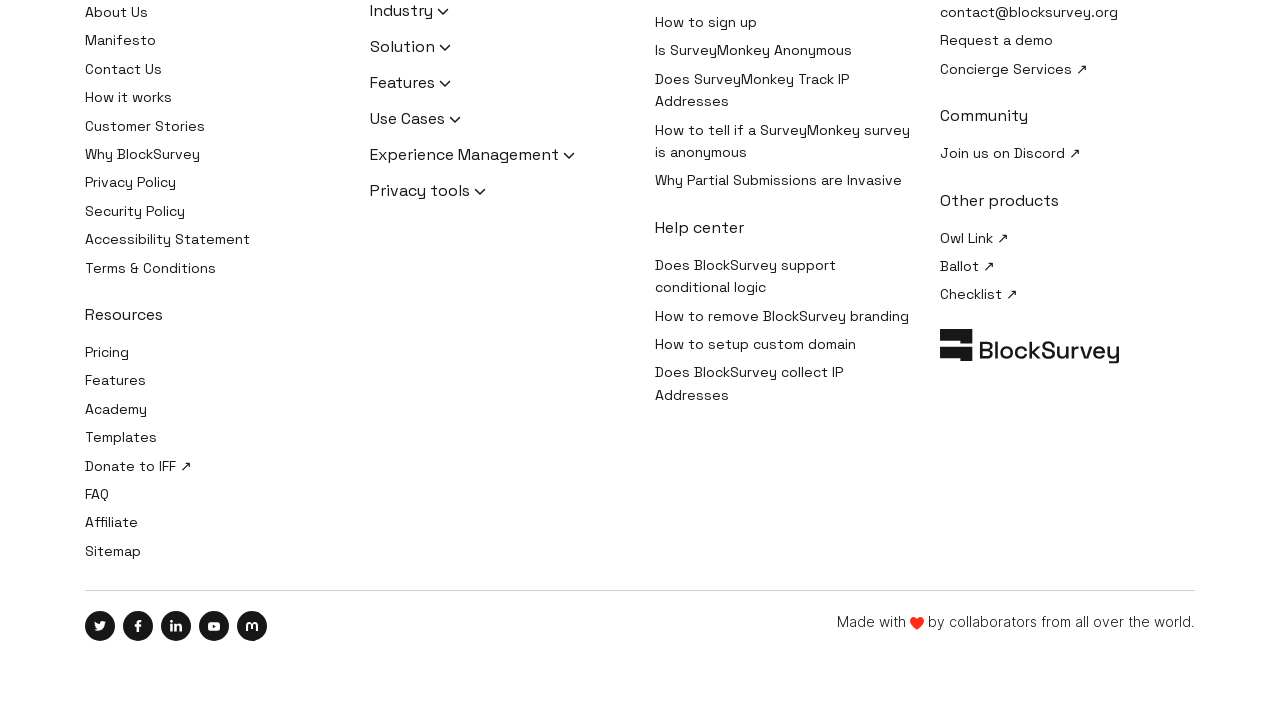Identify the bounding box coordinates for the element you need to click to achieve the following task: "Explore How it works". Provide the bounding box coordinates as four float numbers between 0 and 1, in the form [left, top, right, bottom].

[0.066, 0.125, 0.134, 0.15]